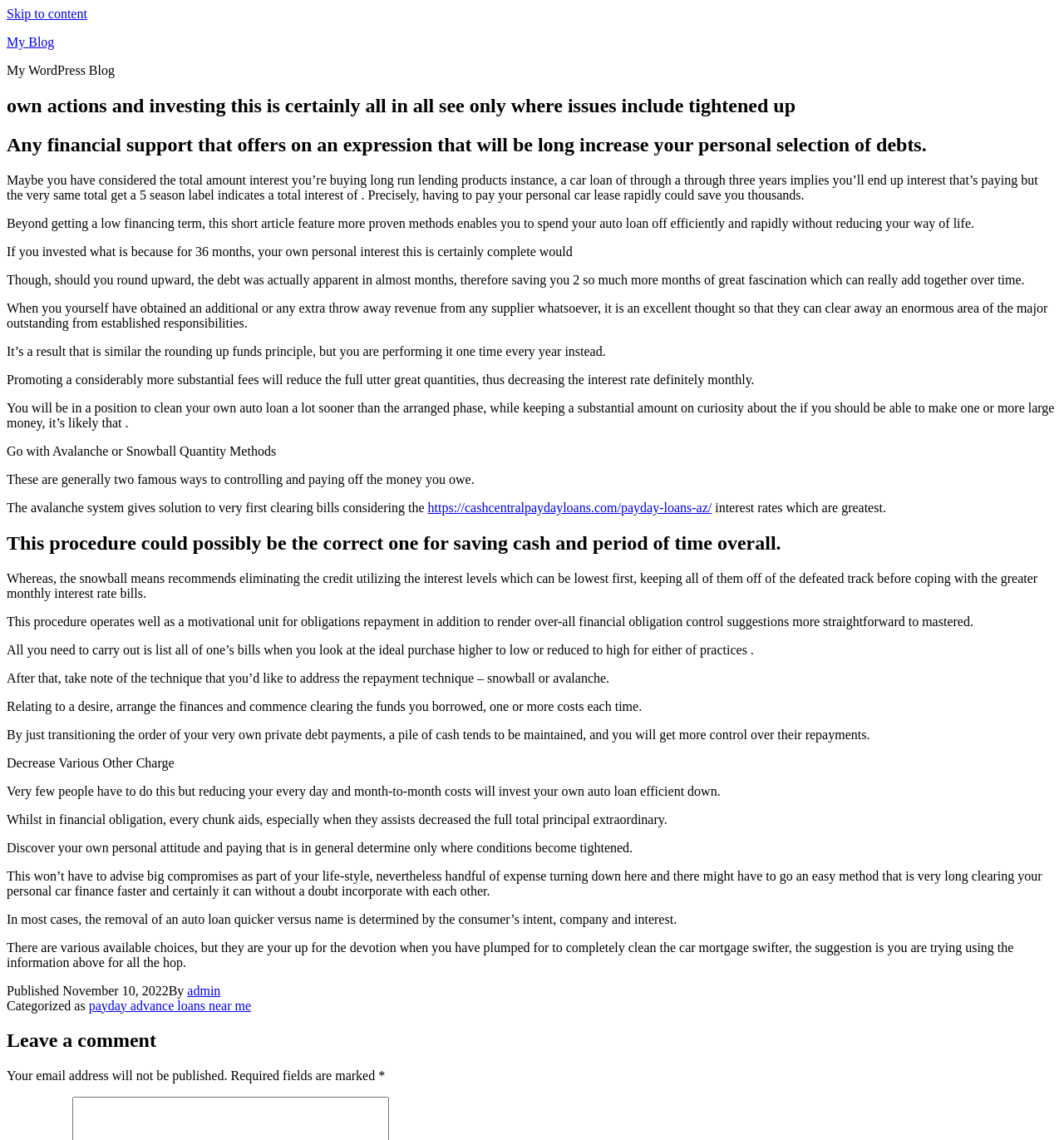Describe every aspect of the webpage in a detailed manner.

This webpage is a blog post titled "own actions and investing this is certainly all in all see only where issues include tightened up – My Blog". At the top, there is a link to "Skip to content" and the blog title "My WordPress Blog". 

Below the title, there is a main article section that takes up most of the page. The article has a heading that reads "own actions and investing this is certainly all in all see only where issues include tightened up". The article is divided into several sections, each with its own heading and paragraphs of text. The text discusses ways to pay off an auto loan efficiently and rapidly, including making larger payments, using the avalanche or snowball method, and reducing other expenses.

There are 14 headings in total, each with a descriptive title. The text is organized in a logical and easy-to-follow manner, with each section building on the previous one. There are no images on the page.

At the bottom of the page, there is a footer section that contains information about the post, including the publication date, author, and categories. There is also a section for leaving a comment, with a note that the email address will not be published.